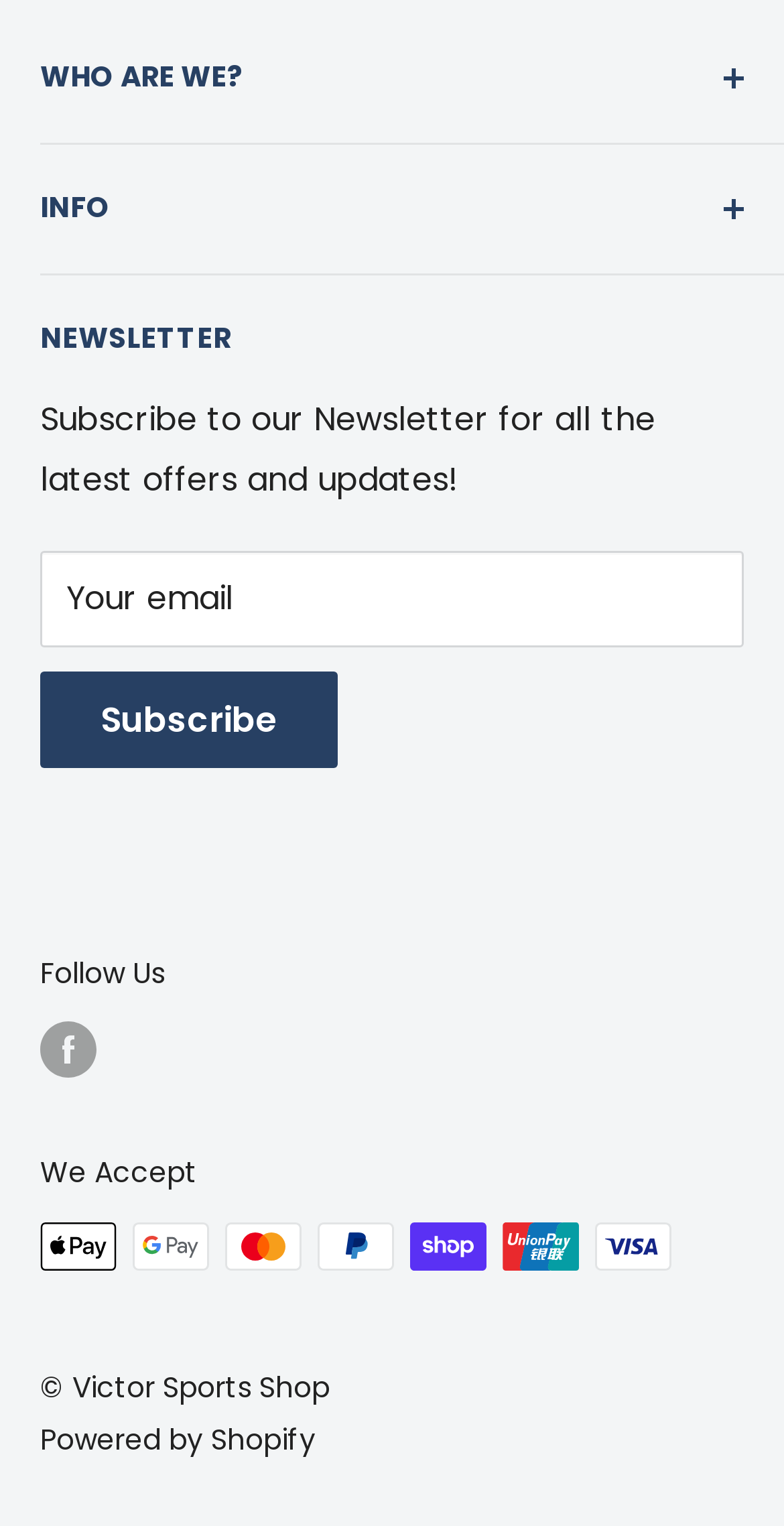Given the webpage screenshot, identify the bounding box of the UI element that matches this description: "Who Are We?".

[0.051, 0.009, 0.949, 0.093]